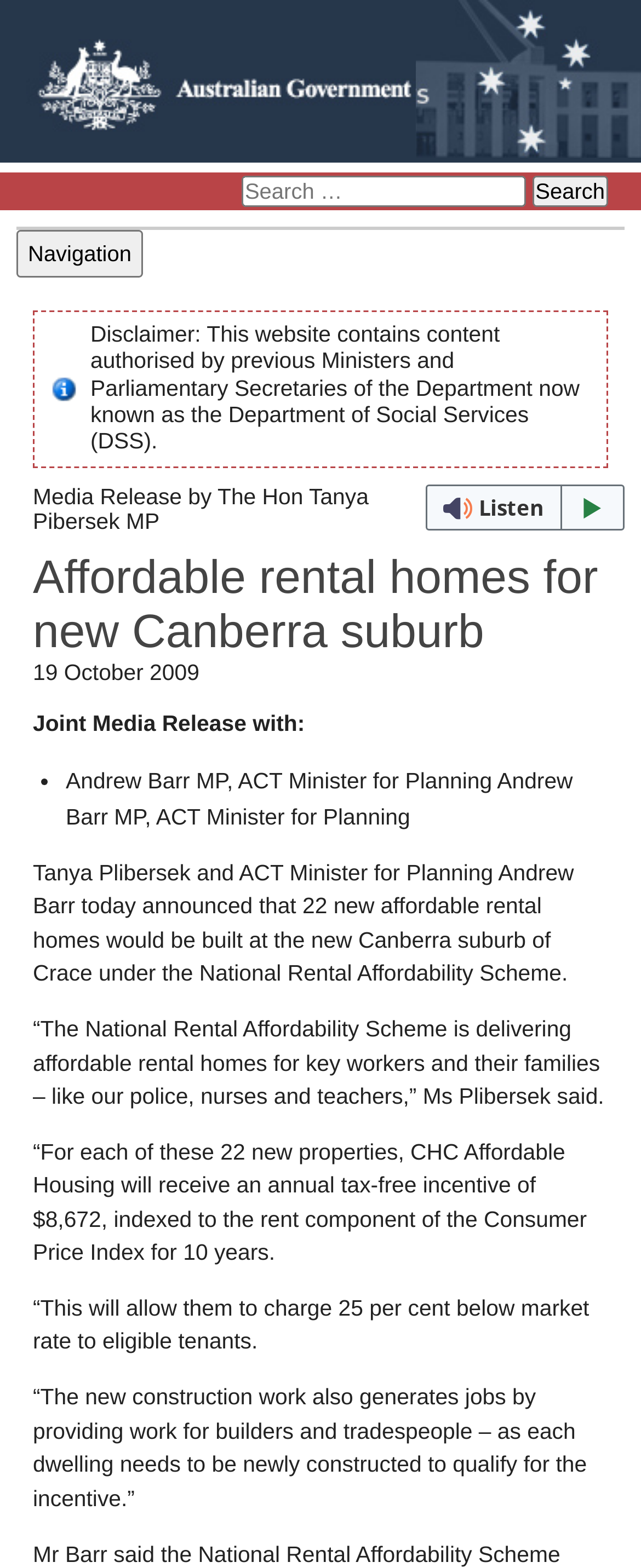Illustrate the webpage's structure and main components comprehensively.

The webpage is about affordable rental homes in a new Canberra suburb, with a focus on a joint media release by the Australian Government and the ACT Minister for Planning. 

At the top left of the page, there is a link to the Australian Government, accompanied by an image with the same name. Next to it, there is a search bar with a search button on the right. 

Below the search bar, there is a navigation menu. To the right of the navigation menu, there is a disclaimer section that contains a brief statement about the website's content. 

The main content of the webpage is a media release, which is headed by a title "Affordable rental homes for new Canberra suburb". The release is dated October 19, 2009, and is a joint statement by The Hon Tanya Pibersek MP and Andrew Barr MP, ACT Minister for Planning. 

The media release announces the construction of 22 new affordable rental homes in the Canberra suburb of Crace under the National Rental Affordability Scheme. The release includes quotes from Ms. Plibersek, explaining the benefits of the scheme, including the provision of affordable rental homes for key workers and their families, and the creation of jobs for builders and tradespeople.